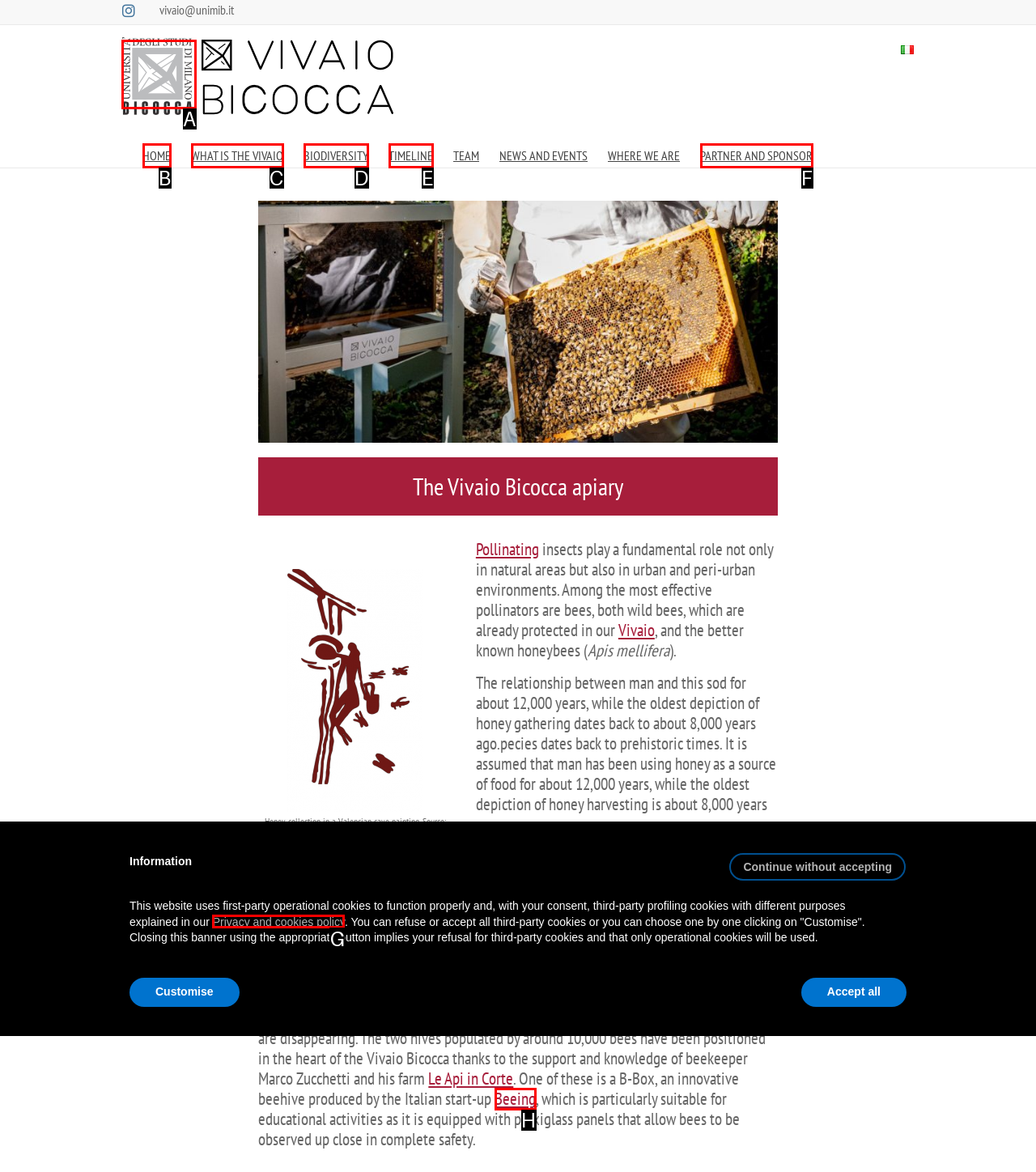Determine which UI element matches this description: Beeing
Reply with the appropriate option's letter.

H